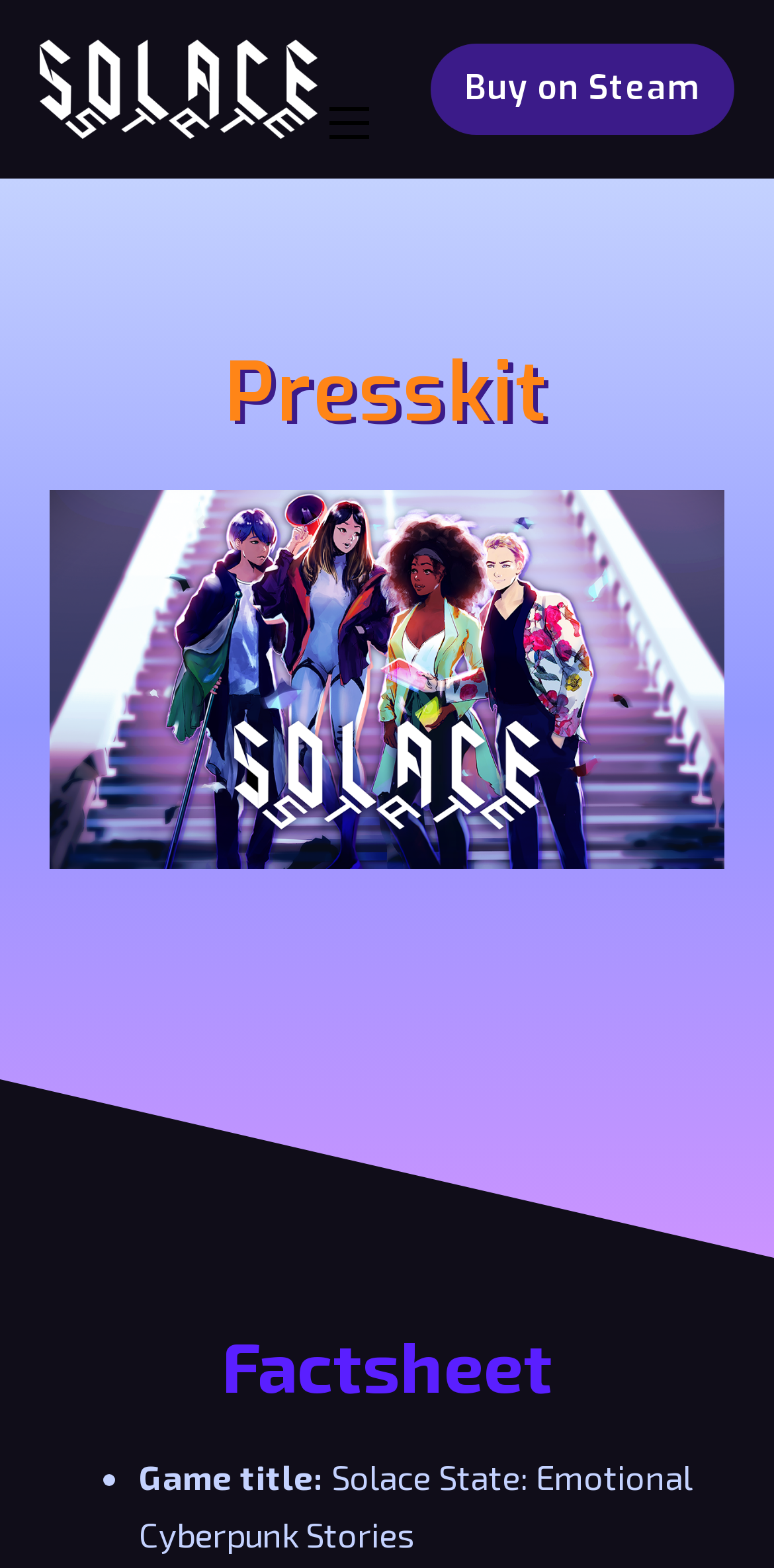Where can the game be bought?
Refer to the screenshot and respond with a concise word or phrase.

Steam